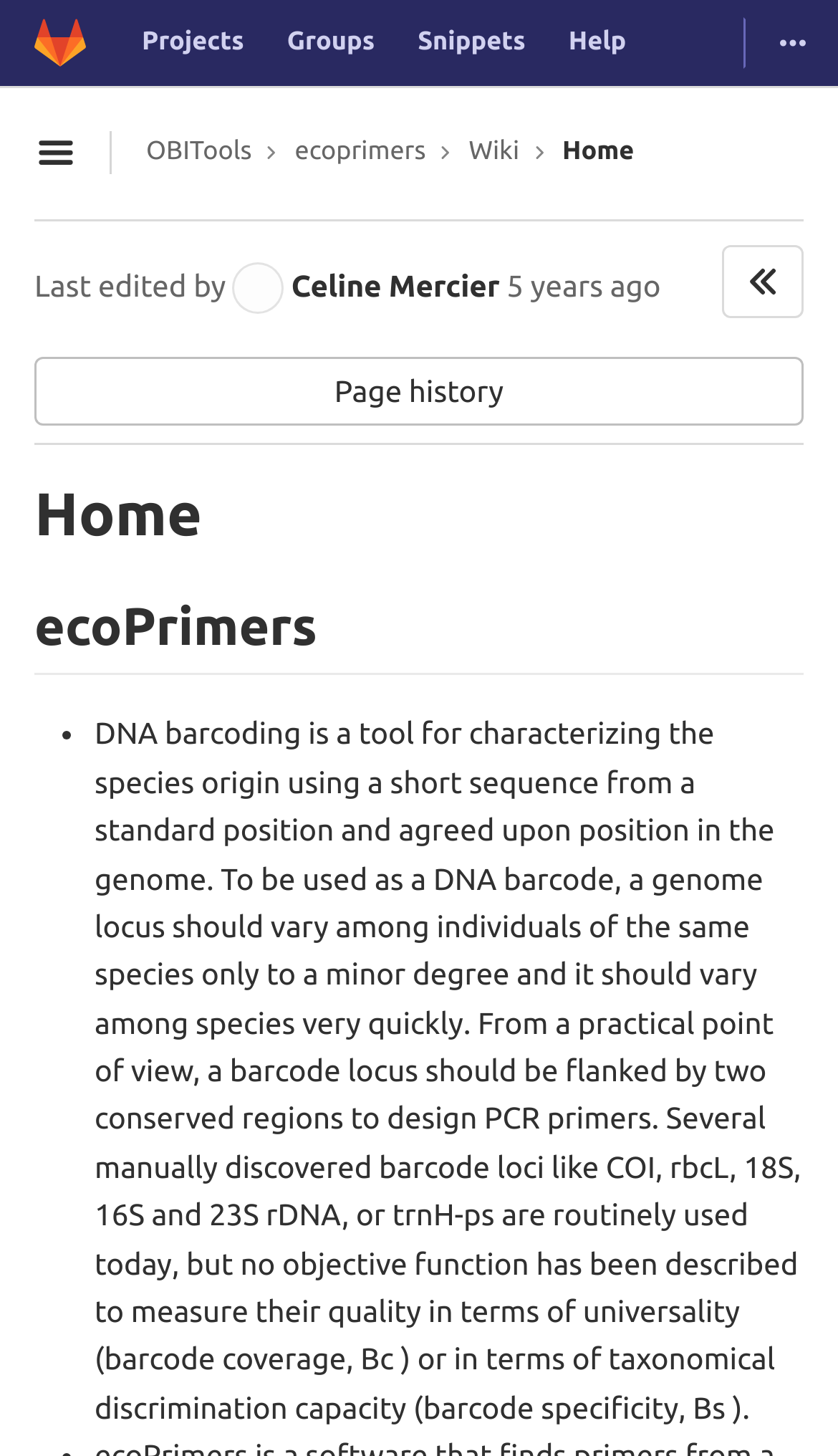Given the description of the UI element: "Celine Mercier", predict the bounding box coordinates in the form of [left, top, right, bottom], with each value being a float between 0 and 1.

[0.278, 0.185, 0.596, 0.208]